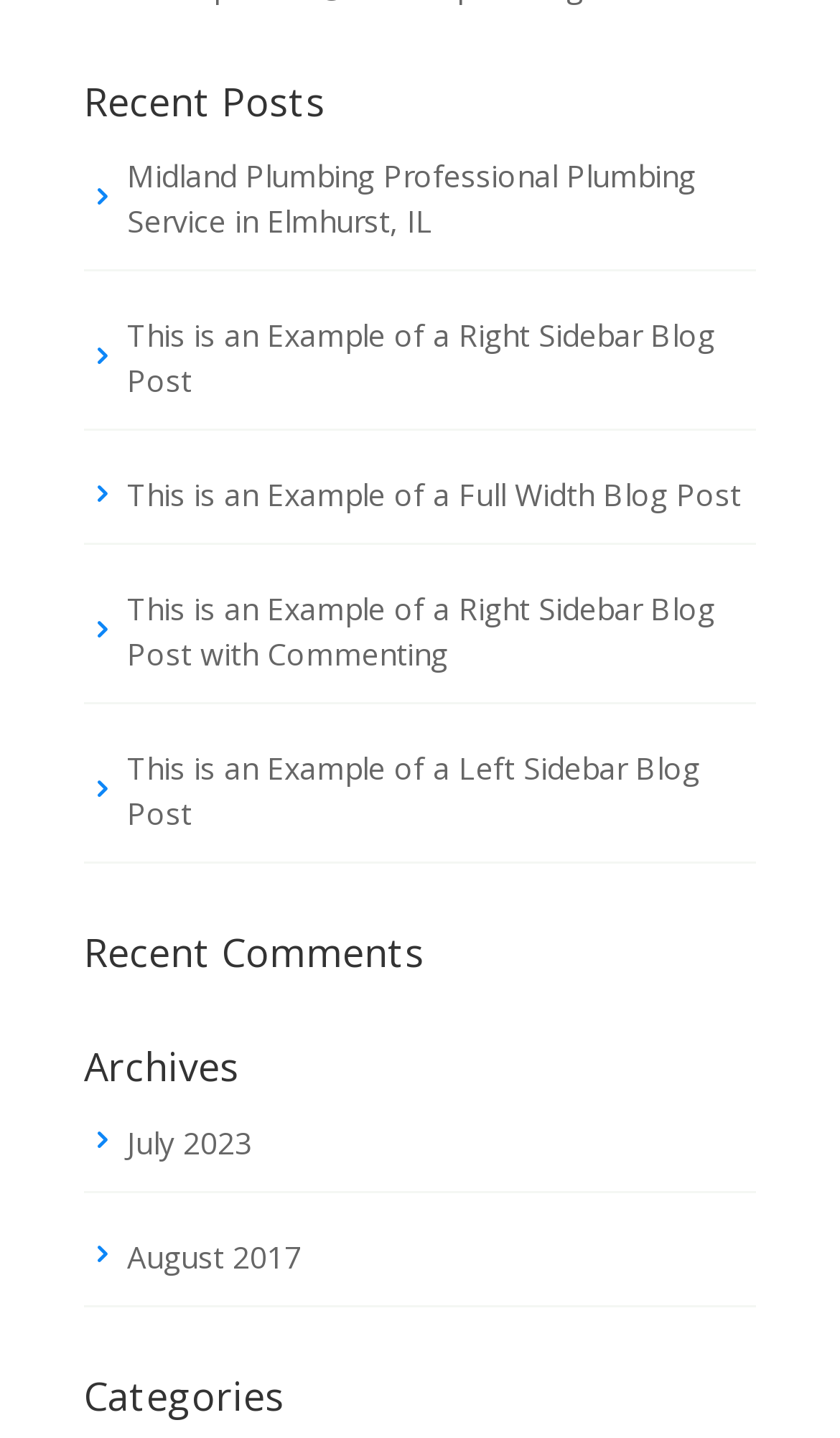Pinpoint the bounding box coordinates of the clickable area necessary to execute the following instruction: "browse archives". The coordinates should be given as four float numbers between 0 and 1, namely [left, top, right, bottom].

[0.1, 0.726, 0.9, 0.761]